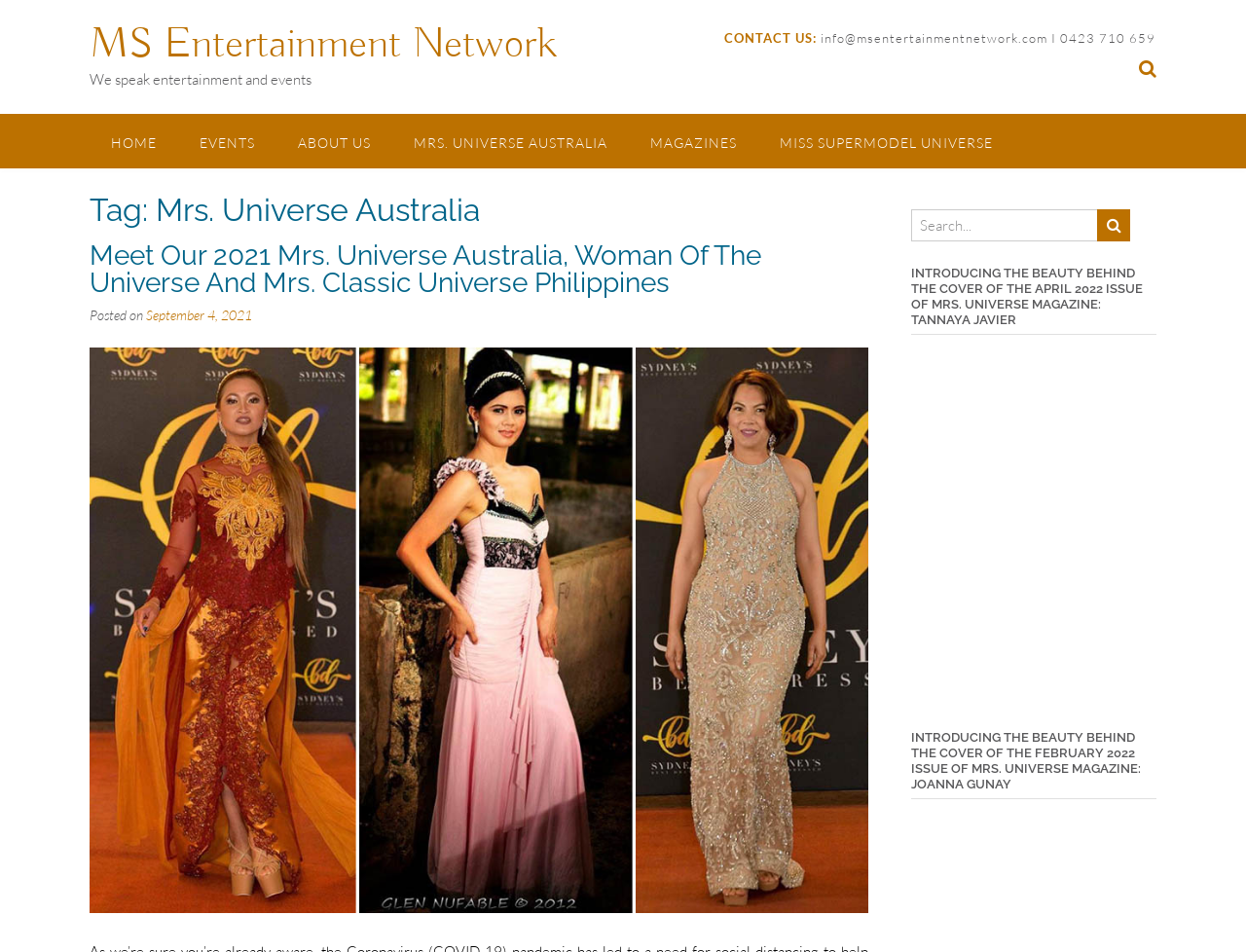Determine the bounding box coordinates of the UI element described below. Use the format (top-left x, top-left y, bottom-right x, bottom-right y) with floating point numbers between 0 and 1: Home

[0.072, 0.119, 0.143, 0.176]